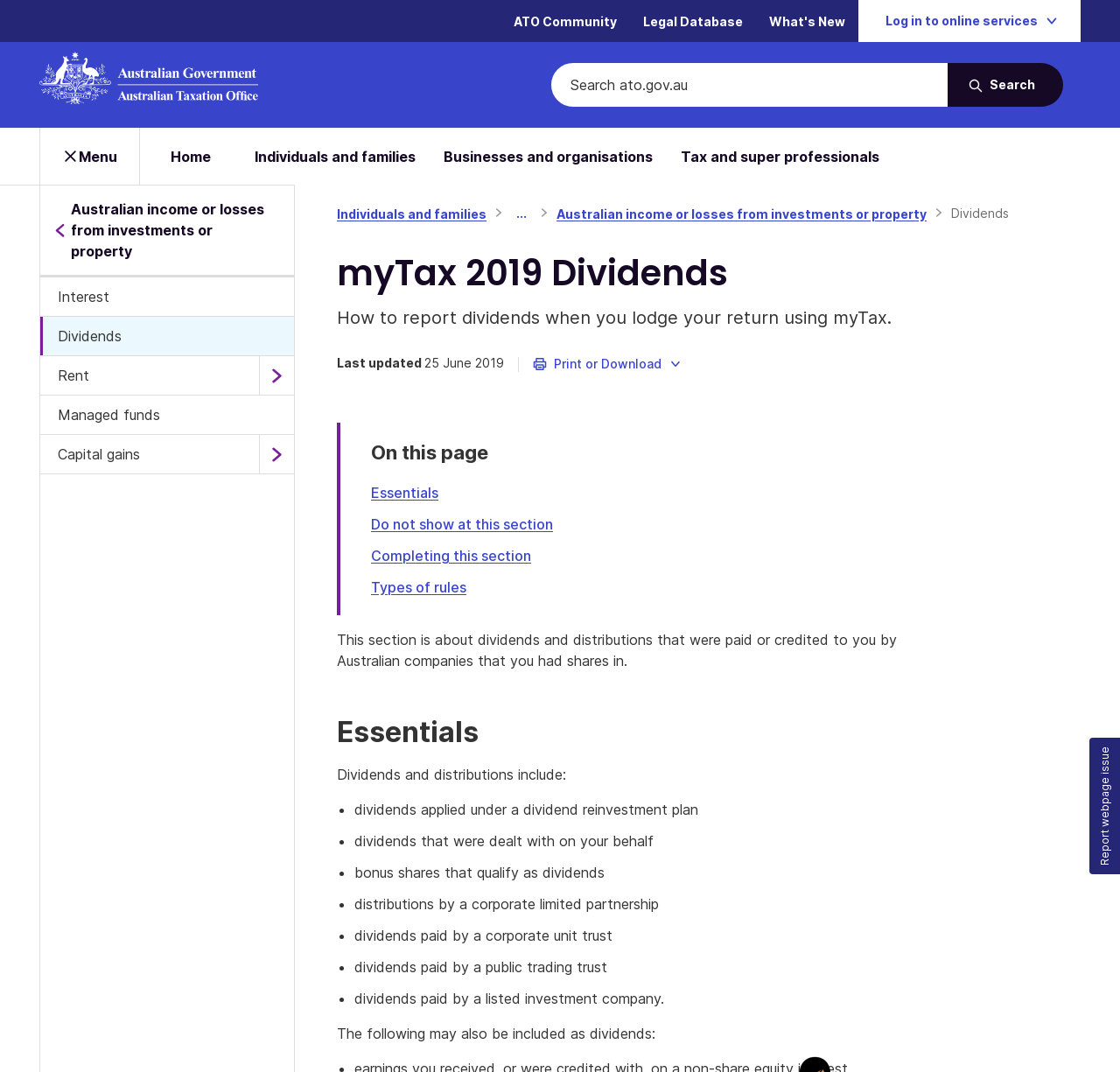What type of income is discussed on this webpage?
Answer the question with as much detail as possible.

I found the answer by looking at the heading 'myTax 2019 Dividends' and the StaticText 'How to report dividends when you lodge your return using myTax.' on the webpage.